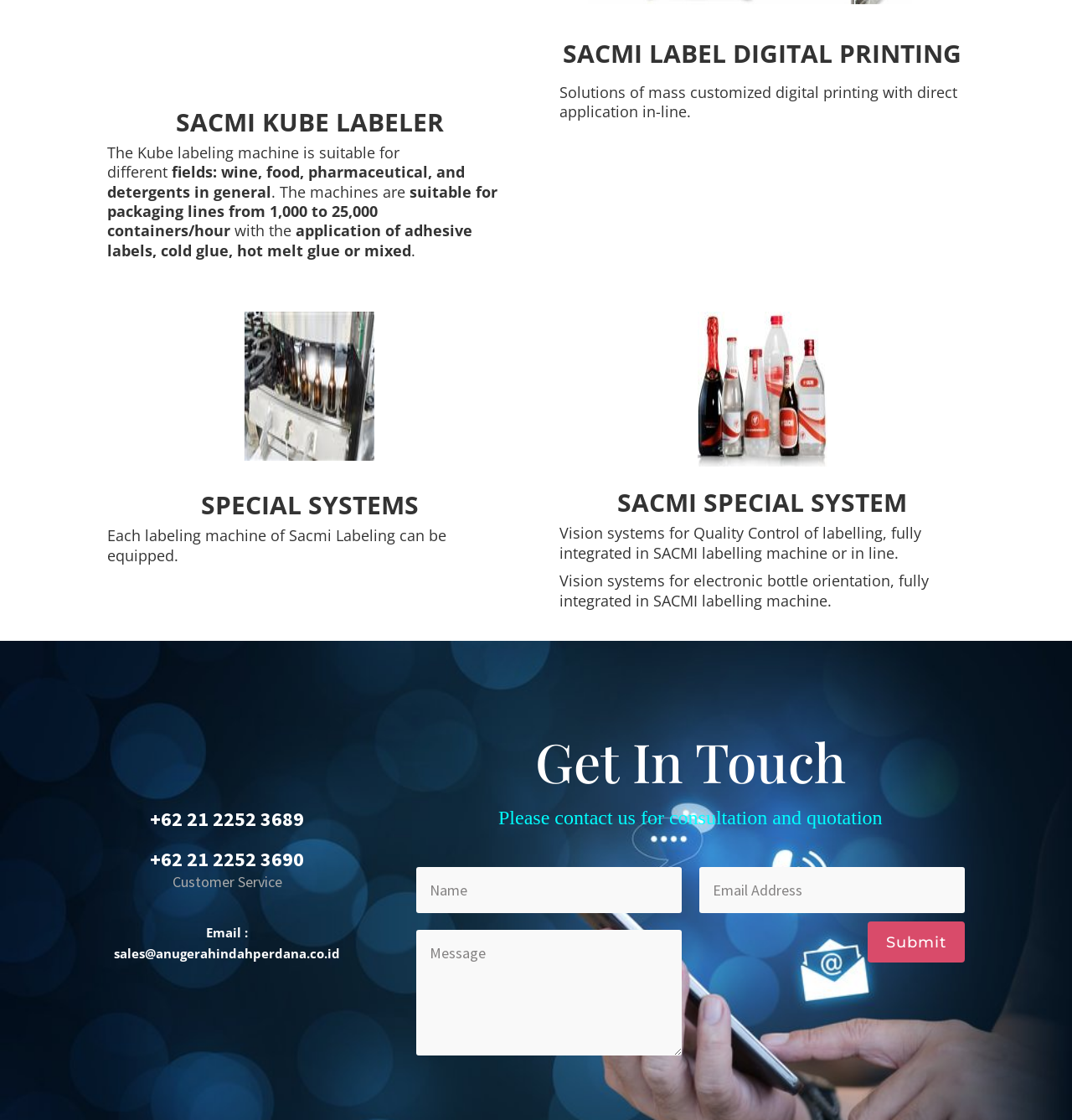What is the email address for sales?
Answer the question with as much detail as possible.

The email address for sales is mentioned in the heading element, which is 'sales@anugerahindahperdana.co.id'. This element is a child of the root element and has a bounding box coordinate of [0.1, 0.846, 0.324, 0.865].